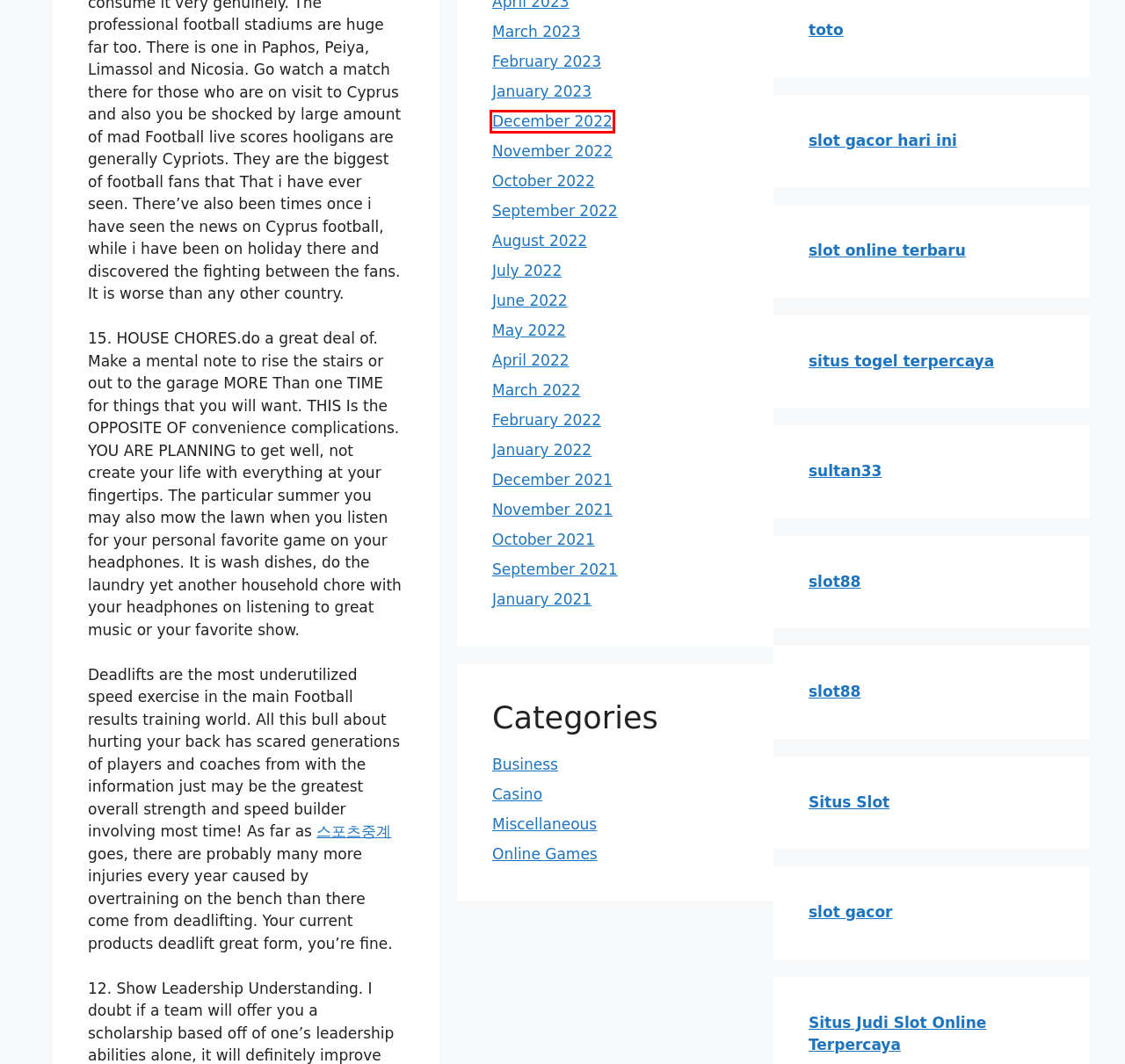Given a screenshot of a webpage with a red bounding box, please pick the webpage description that best fits the new webpage after clicking the element inside the bounding box. Here are the candidates:
A. Bonanza88JP Login dan Daftar Bonanza 88 Dengan Link Alternatif Terlengkap
B. March 2023 – Weston All Otment Club
C. December 2022 – Weston All Otment Club
D. Slot Zeus88: Situs Zeus Slot Gacor Terpercaya dan Slot88 Online
E. April 2023 – Weston All Otment Club
F. AGEN878: Situs Slot Gacor Maxwin Judi Online Resmi Terbaru Terpercaya
G. October 2022 – Weston All Otment Club
H. February 2022 – Weston All Otment Club

C